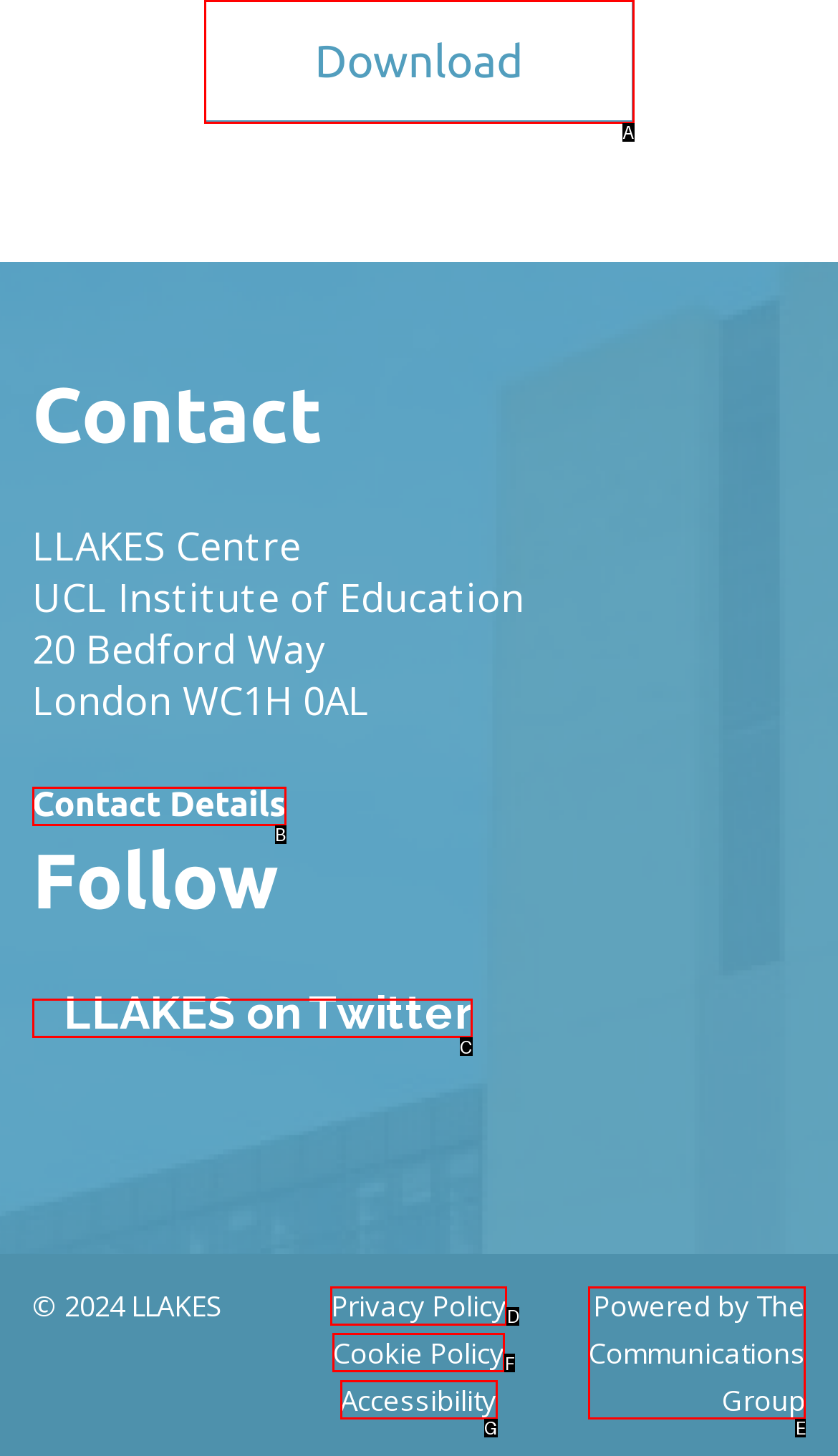Which option corresponds to the following element description: LLAKES on Twitter?
Please provide the letter of the correct choice.

C